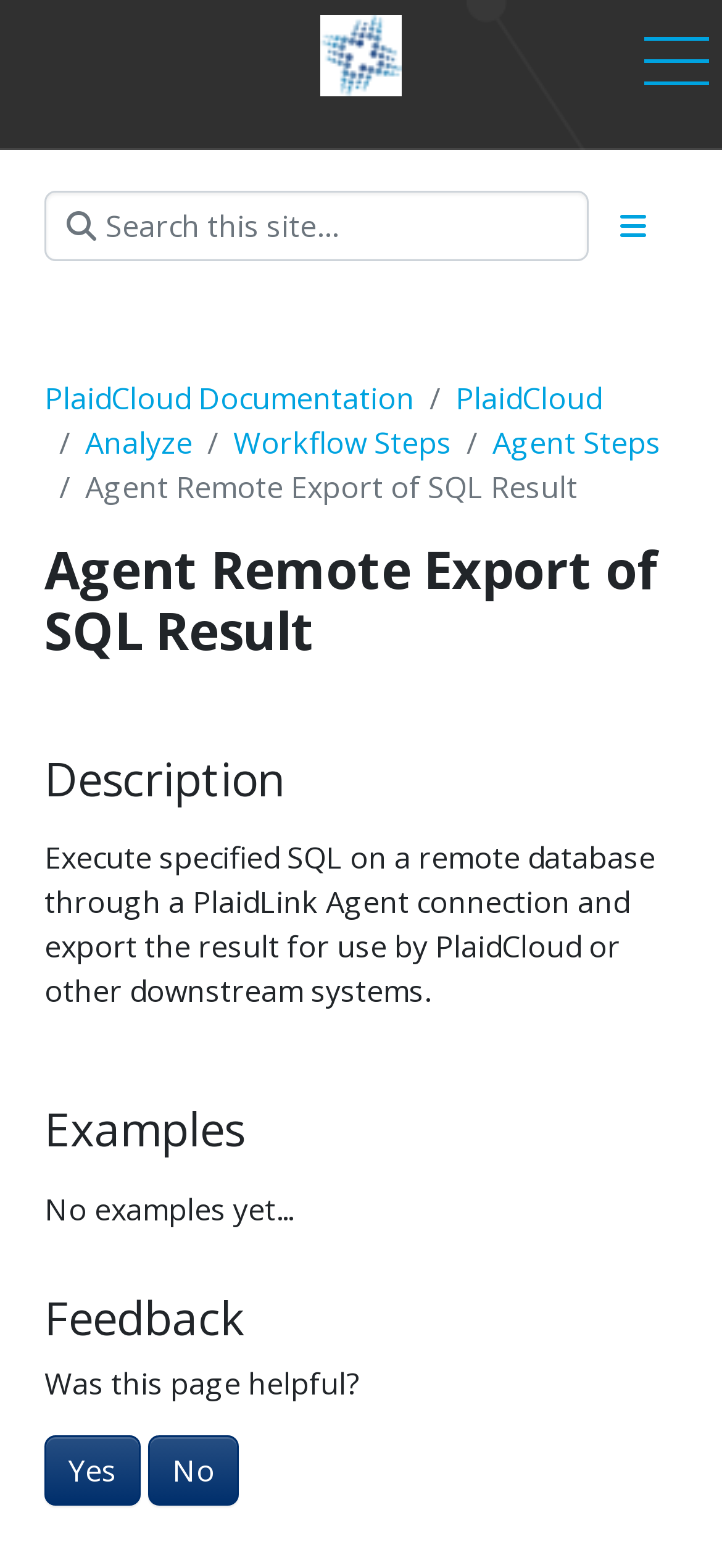Is there any example provided on this webpage?
Can you offer a detailed and complete answer to this question?

The webpage has an 'Examples' section, but it only contains the text 'No examples yet...', indicating that there are no examples provided on this webpage.